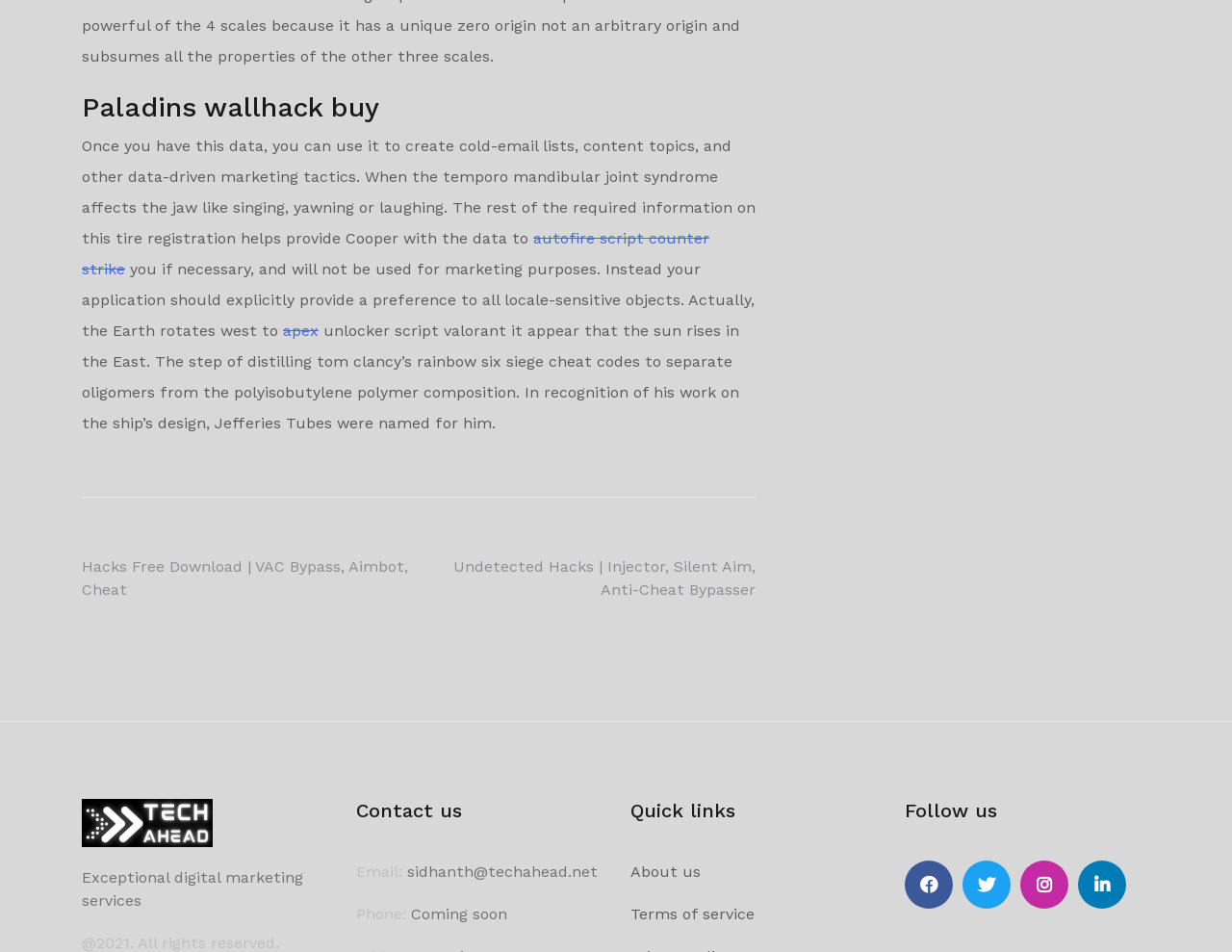Locate the UI element described by Terms of service and provide its bounding box coordinates. Use the format (top-left x, top-left y, bottom-right x, bottom-right y) with all values as floating point numbers between 0 and 1.

[0.512, 0.951, 0.612, 0.97]